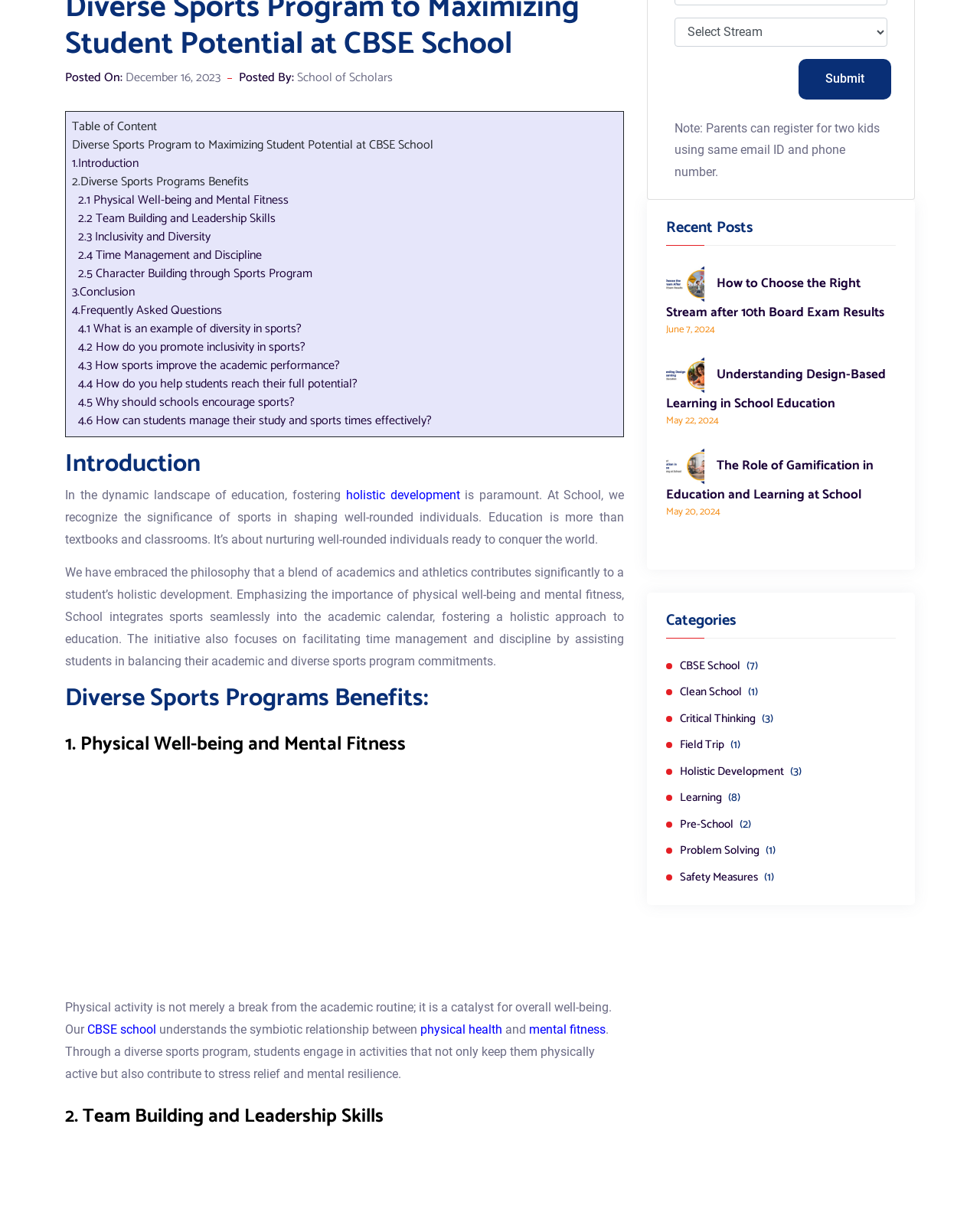Identify the bounding box coordinates for the UI element mentioned here: "School of Scholars". Provide the coordinates as four float values between 0 and 1, i.e., [left, top, right, bottom].

[0.303, 0.057, 0.401, 0.072]